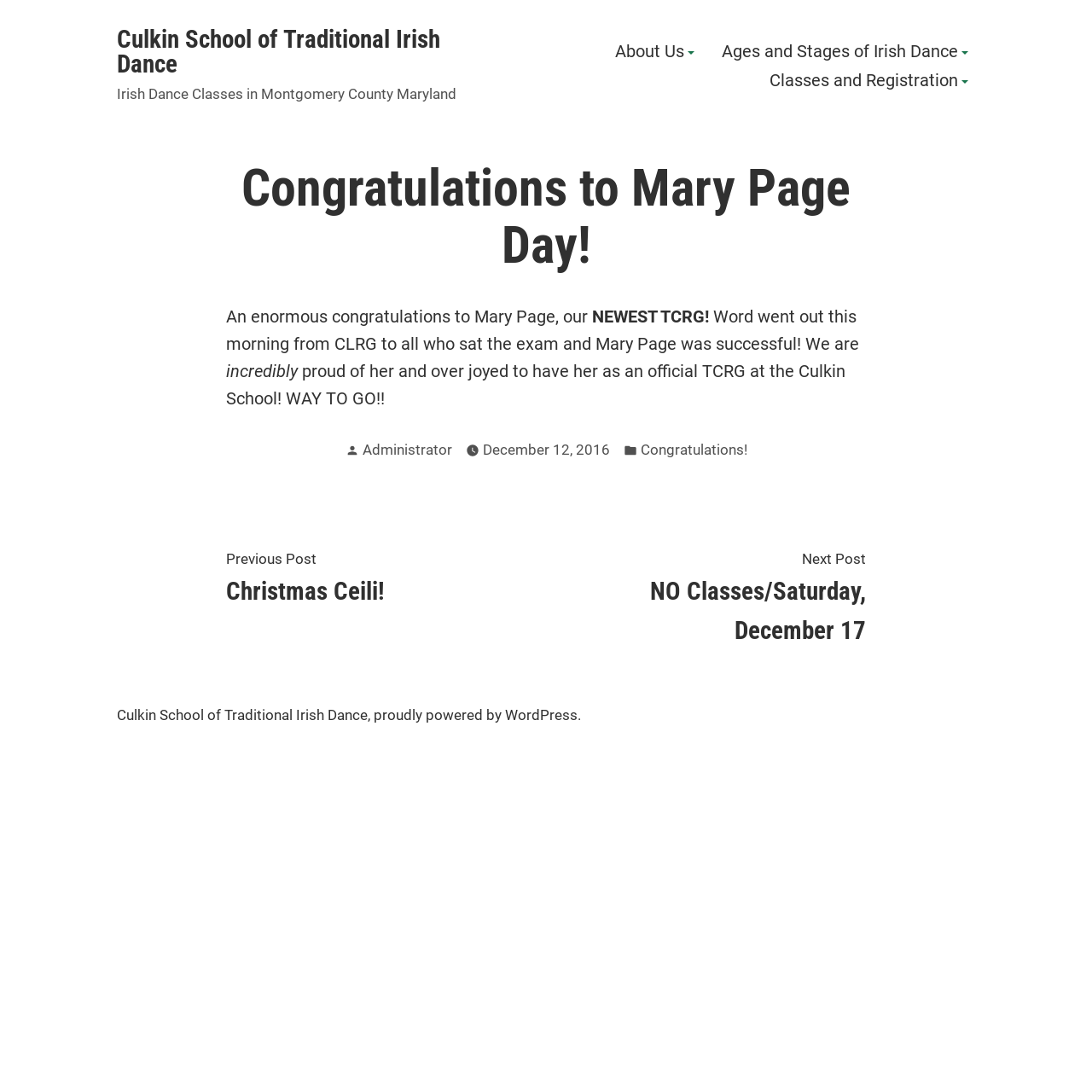Provide the bounding box coordinates of the HTML element described as: "December 12, 2016". The bounding box coordinates should be four float numbers between 0 and 1, i.e., [left, top, right, bottom].

[0.442, 0.402, 0.558, 0.423]